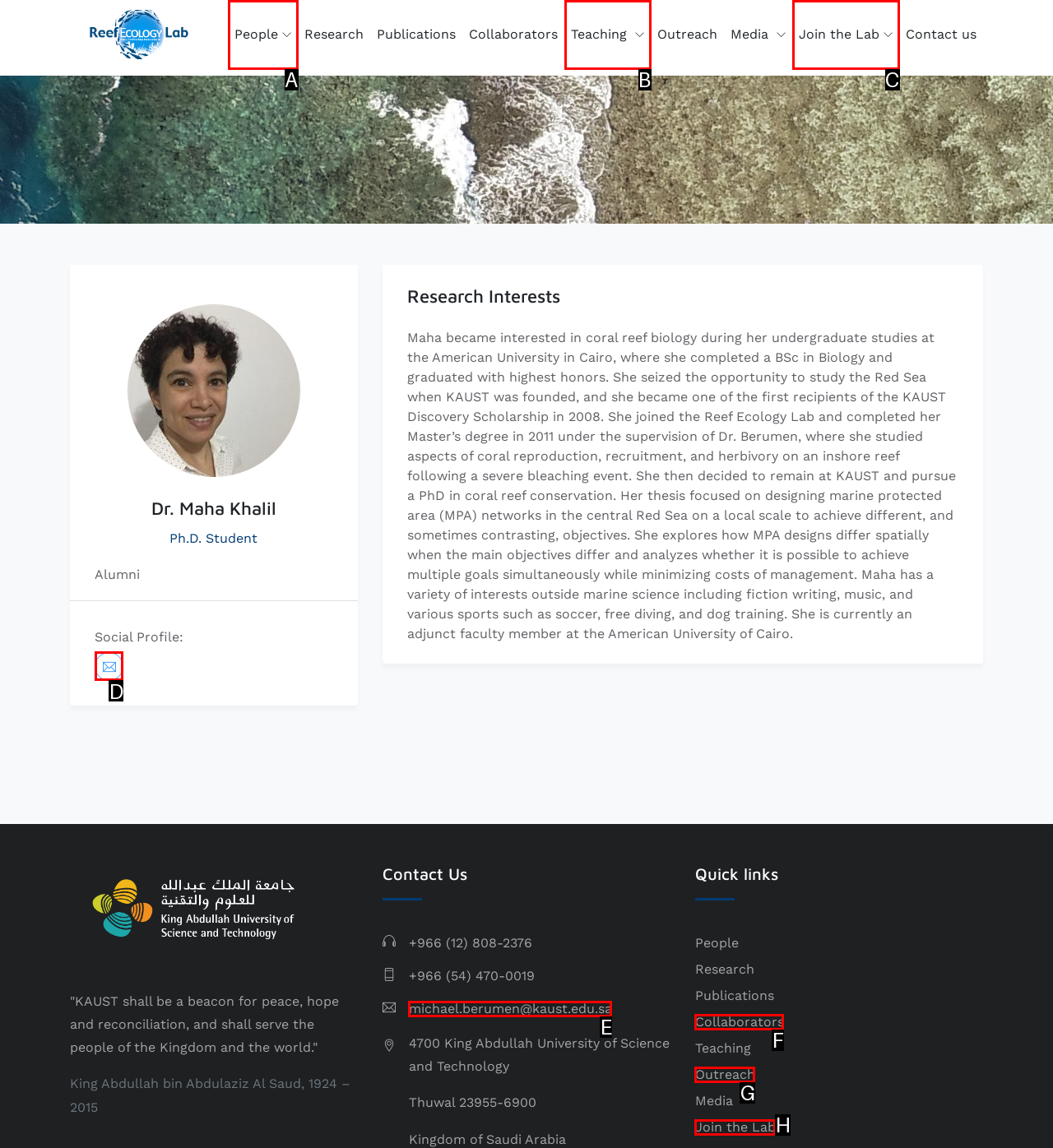Specify which element within the red bounding boxes should be clicked for this task: Visit the Reef Ecology Lab's social profile Respond with the letter of the correct option.

D